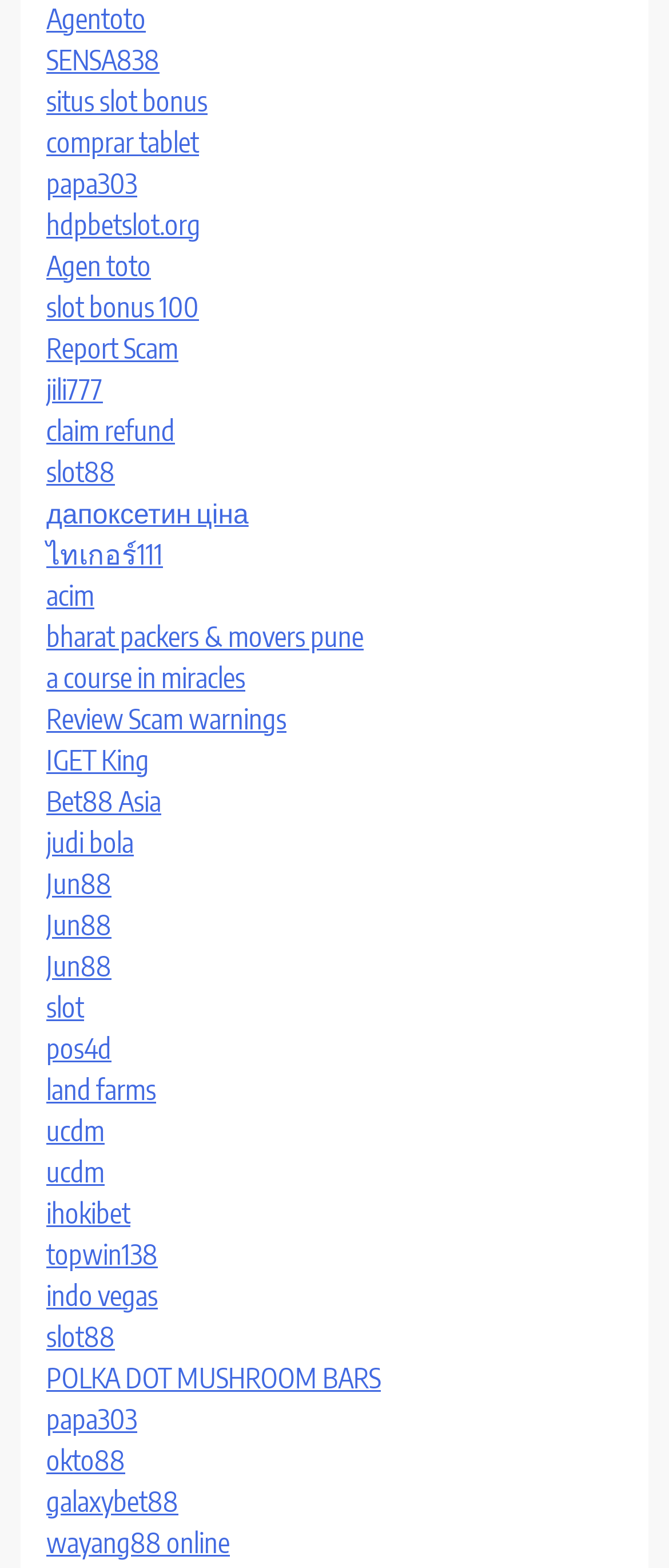Locate the bounding box coordinates of the element's region that should be clicked to carry out the following instruction: "Visit situs slot bonus website". The coordinates need to be four float numbers between 0 and 1, i.e., [left, top, right, bottom].

[0.069, 0.054, 0.31, 0.075]